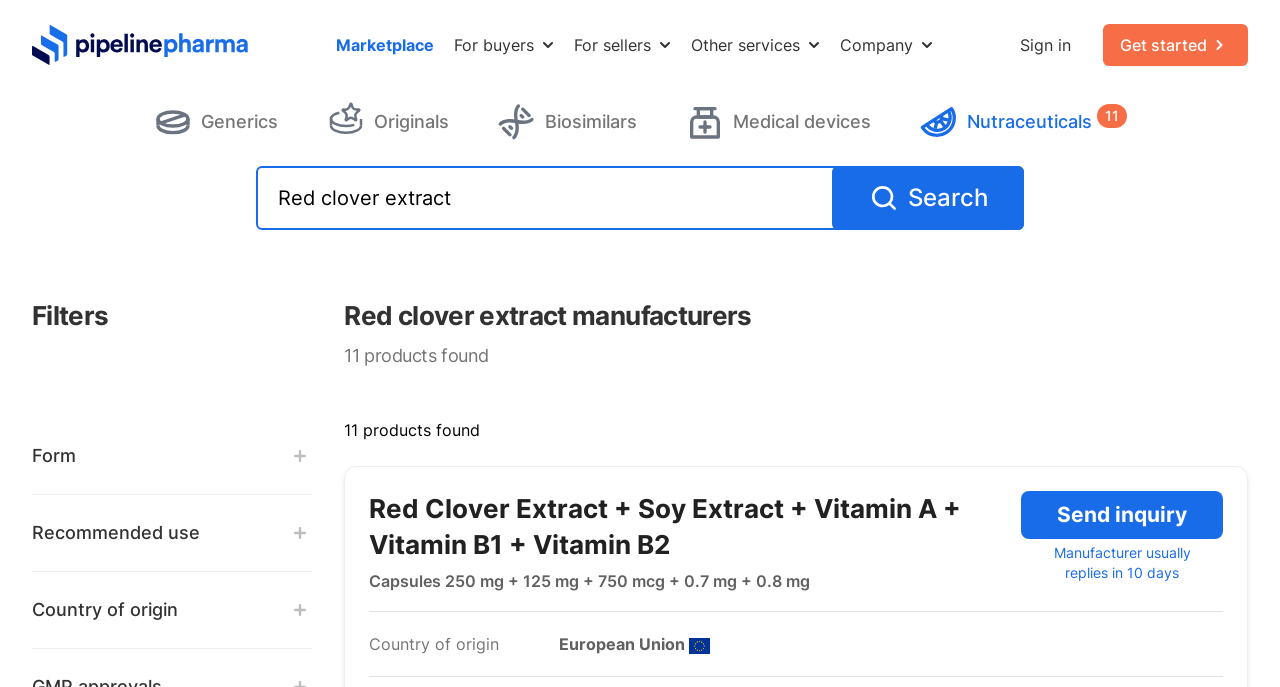Generate a comprehensive caption for the webpage you are viewing.

The webpage is a product listing page for red clover extract finished dose products. At the top left, there is a logo of PipelinePharma, accompanied by a navigation menu with links to "Marketplace", "For buyers", "For sellers", "Other services", and "Company". On the top right, there are links to "Sign in" and "Get started". 

Below the navigation menu, there are five categories listed horizontally, each with an image and a label: "Generics", "Originals", "Biosimilars", "Medical devices", and "Nutraceuticals". 

In the center of the page, there is a search bar with a placeholder text "Search... 82,000+ products" and a search button. The search bar is accompanied by a text "Red clover extract" and a number "11" in superscript, indicating that there are 11 products found.

Below the search bar, there are three headings: "Filters", "Red clover extract manufacturers", and "11 products found". The "Filters" section has three subheadings: "Form", "Recommended use", and "Country of origin", each with a button that can be expanded.

The main content of the page is a product listing, with each product displayed in a row. The first product listed has a heading "Red Clover Extract + Soy Extract + Vitamin A + Vitamin B1 + Vitamin B2", followed by a description "Capsules 250 mg + 125 mg + 750 mcg + 0.7 mg + 0.8 mg". There is a "Send inquiry" button on the right side of the product listing. Below the product description, there is additional information about the manufacturer, including the country of origin and the response time.